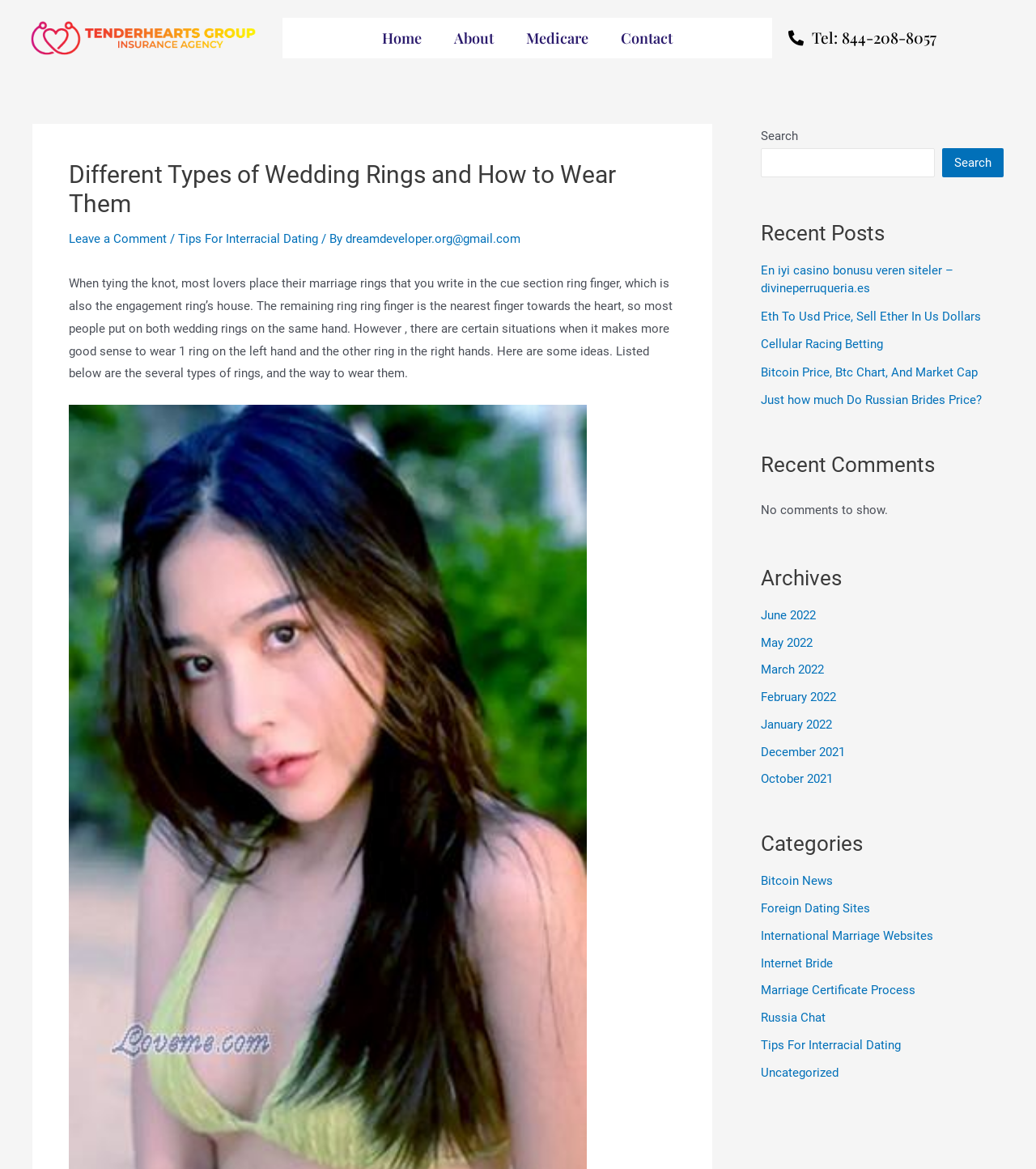Find the bounding box coordinates of the element to click in order to complete the given instruction: "Read the 'Different Types of Wedding Rings and How to Wear Them' article."

[0.066, 0.137, 0.652, 0.187]